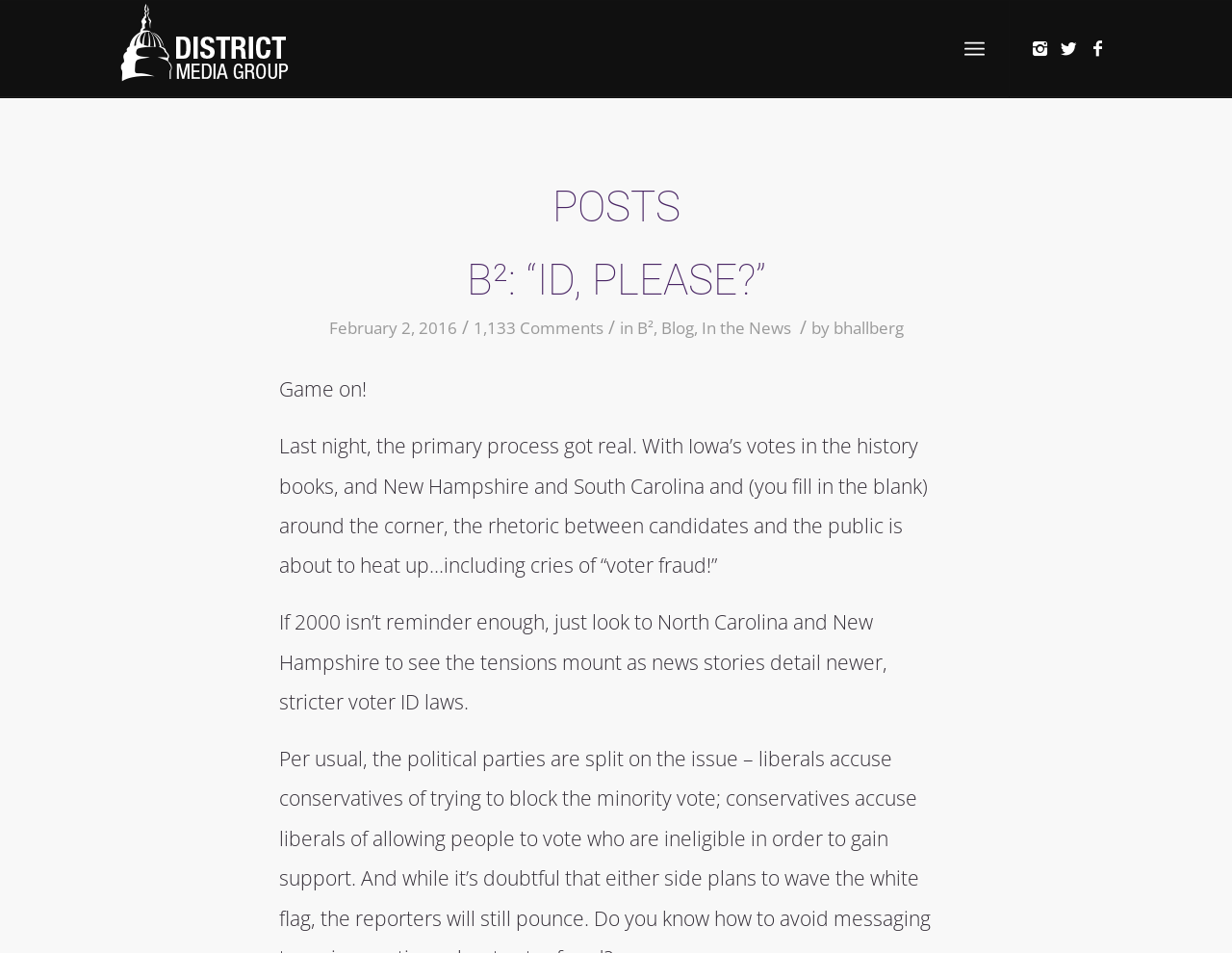What is the category of the post?
Provide a detailed and extensive answer to the question.

I found the category of the post by looking at the link element with the text 'Blog' inside the 'POSTS' section, which is part of the post's metadata.